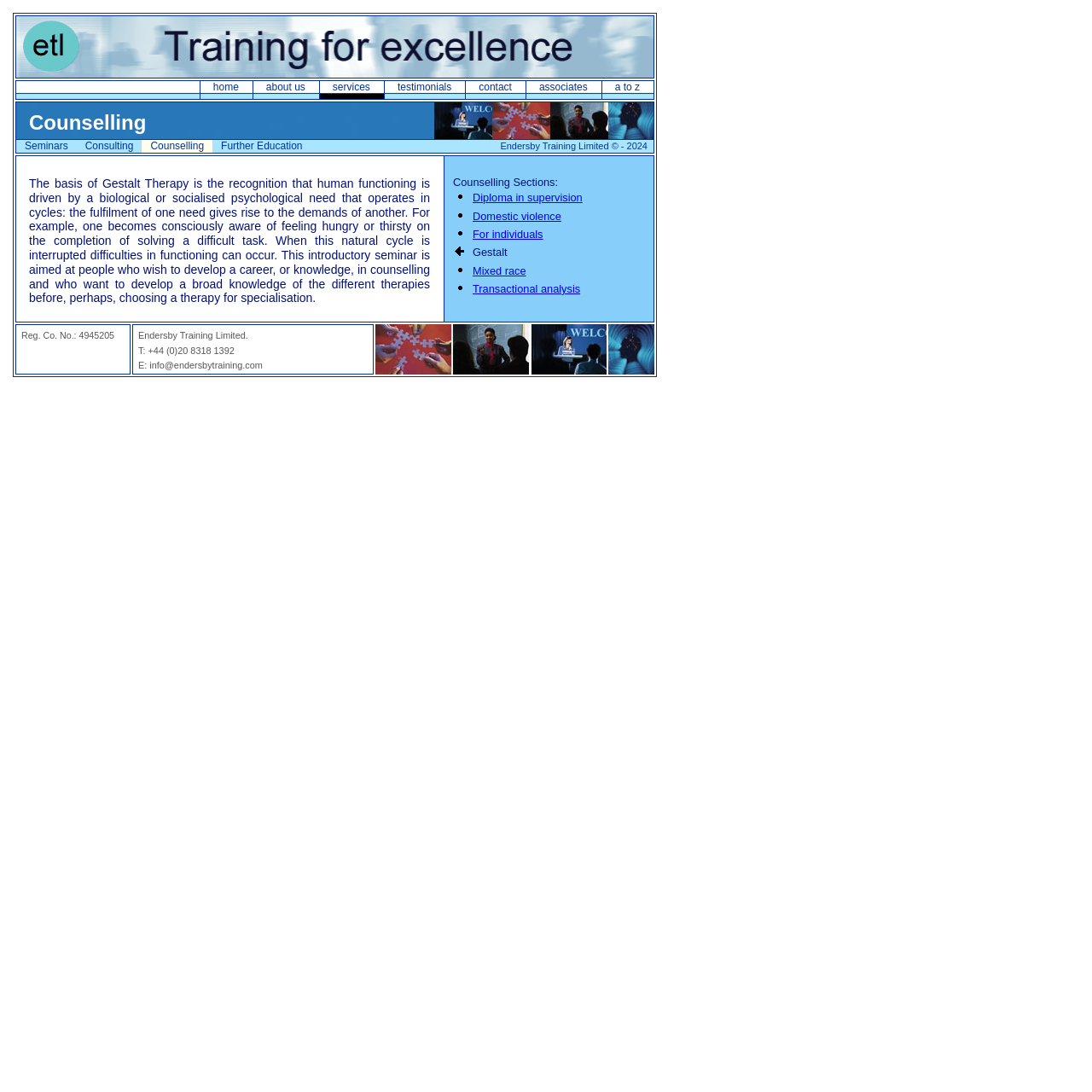What is the name of the company?
Please ensure your answer is as detailed and informative as possible.

I found the company name by looking at the bottom of the webpage, where the company information is usually located. The text 'Reg. Co. No.: 4945205' is followed by the company name 'Endersby Training Limited.'